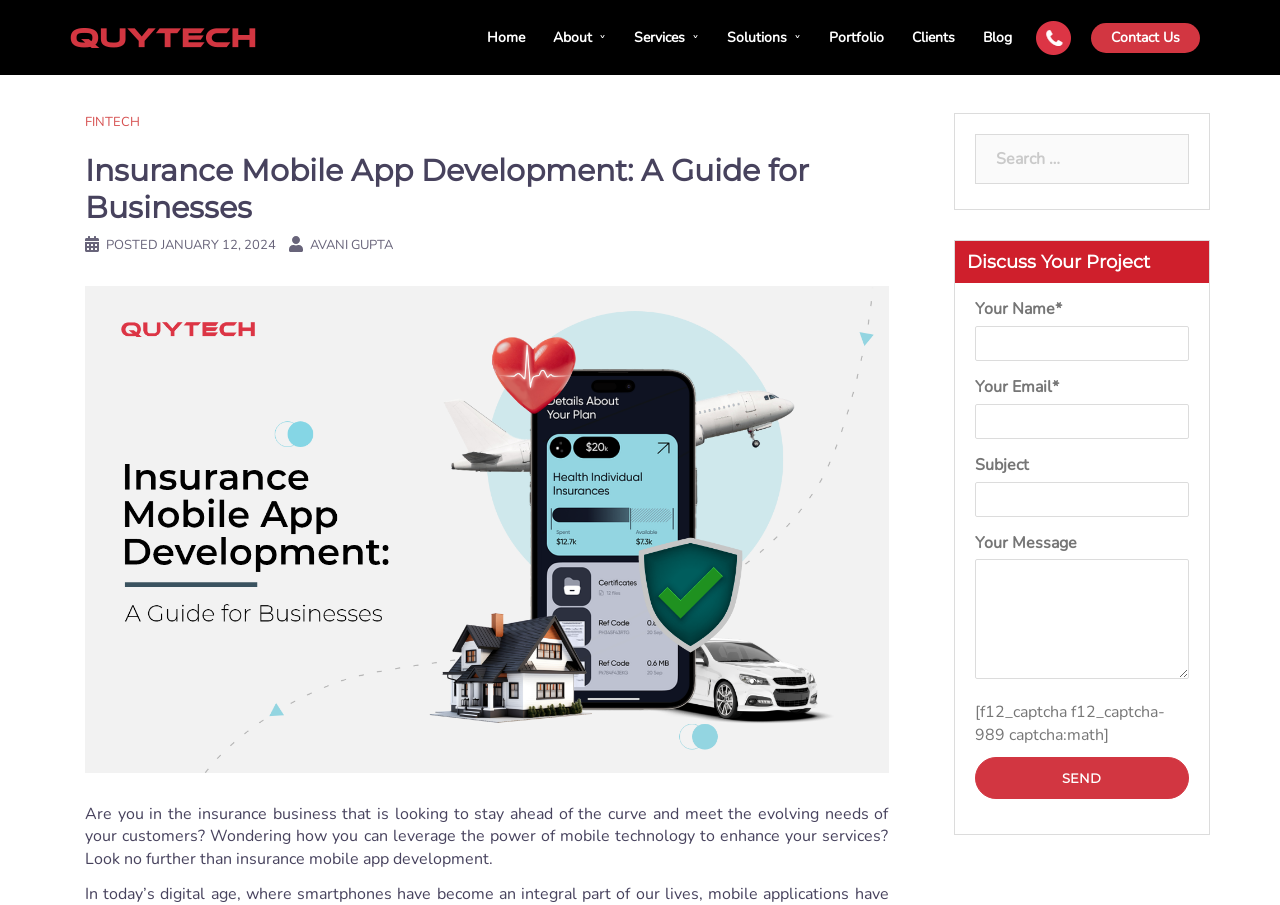Please pinpoint the bounding box coordinates for the region I should click to adhere to this instruction: "Click on the 'Home' link".

[0.38, 0.025, 0.41, 0.058]